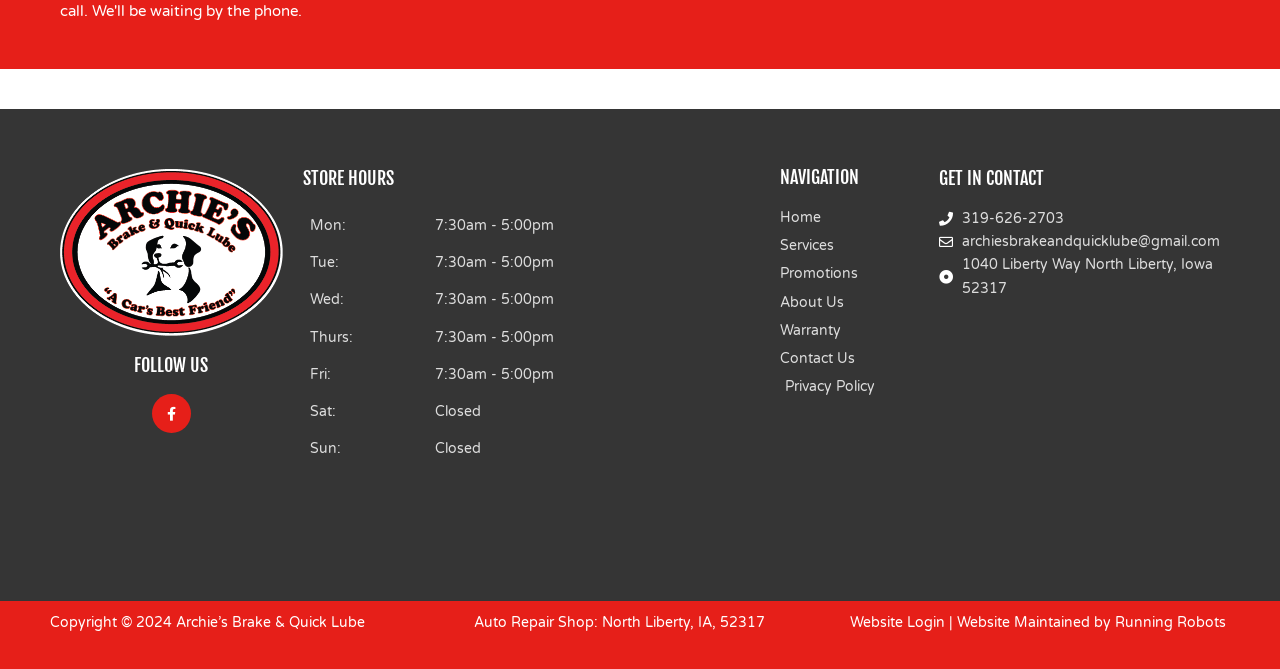Please locate the bounding box coordinates for the element that should be clicked to achieve the following instruction: "Go to the home page". Ensure the coordinates are given as four float numbers between 0 and 1, i.e., [left, top, right, bottom].

[0.609, 0.308, 0.726, 0.343]